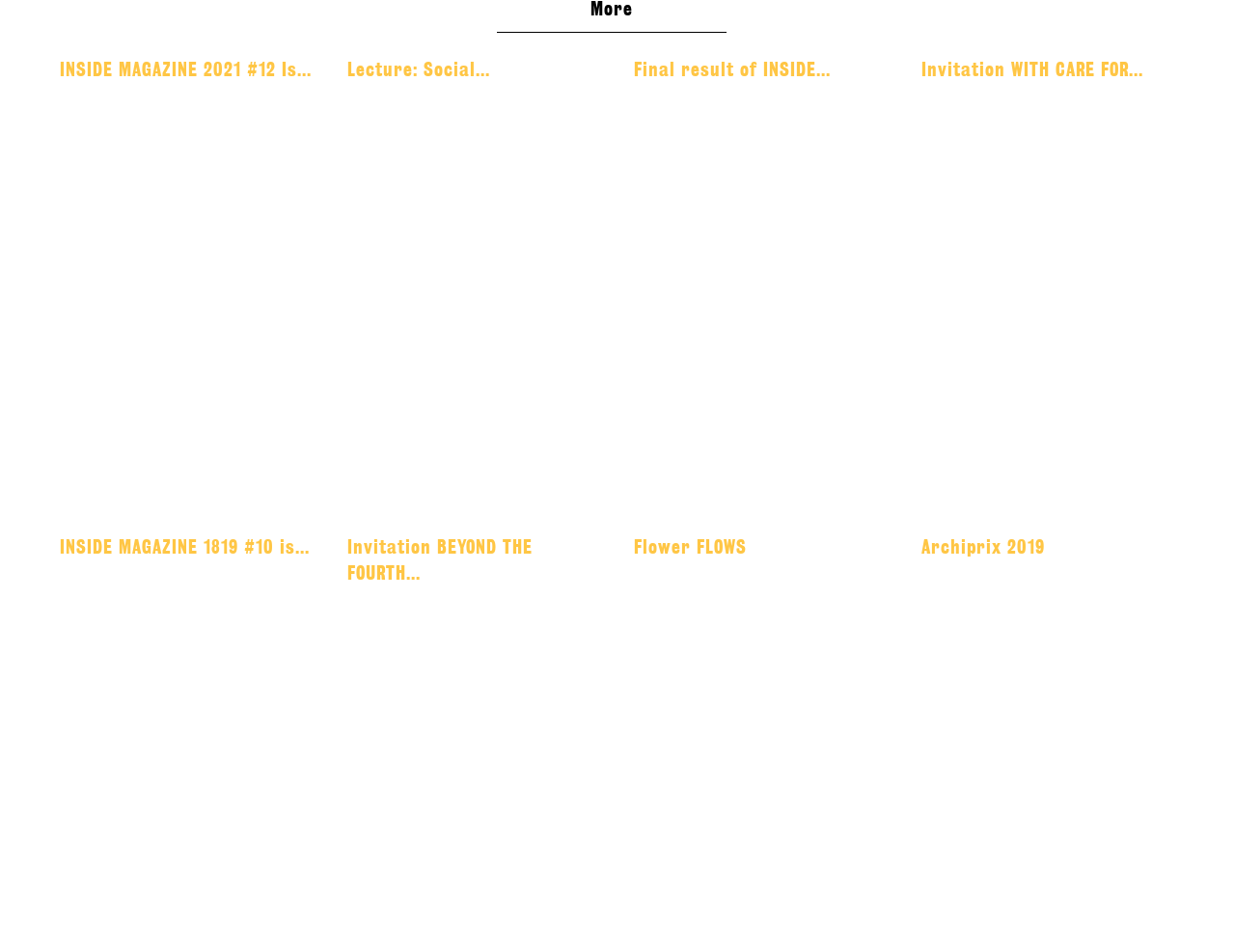Find the bounding box coordinates of the area that needs to be clicked in order to achieve the following instruction: "learn about Archiprix 2019". The coordinates should be specified as four float numbers between 0 and 1, i.e., [left, top, right, bottom].

[0.746, 0.563, 0.846, 0.585]